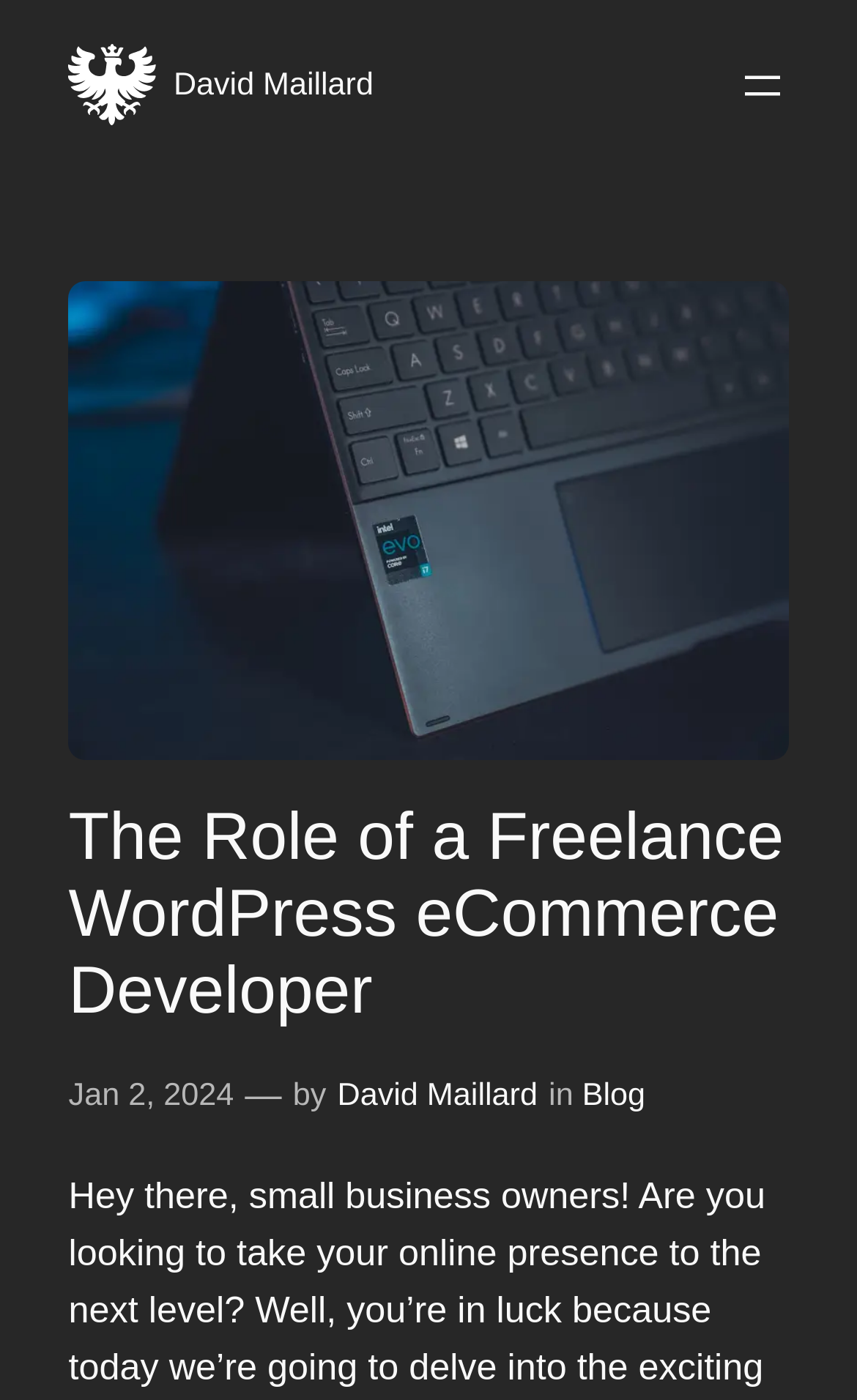Is there a menu on the webpage?
From the screenshot, provide a brief answer in one word or phrase.

Yes